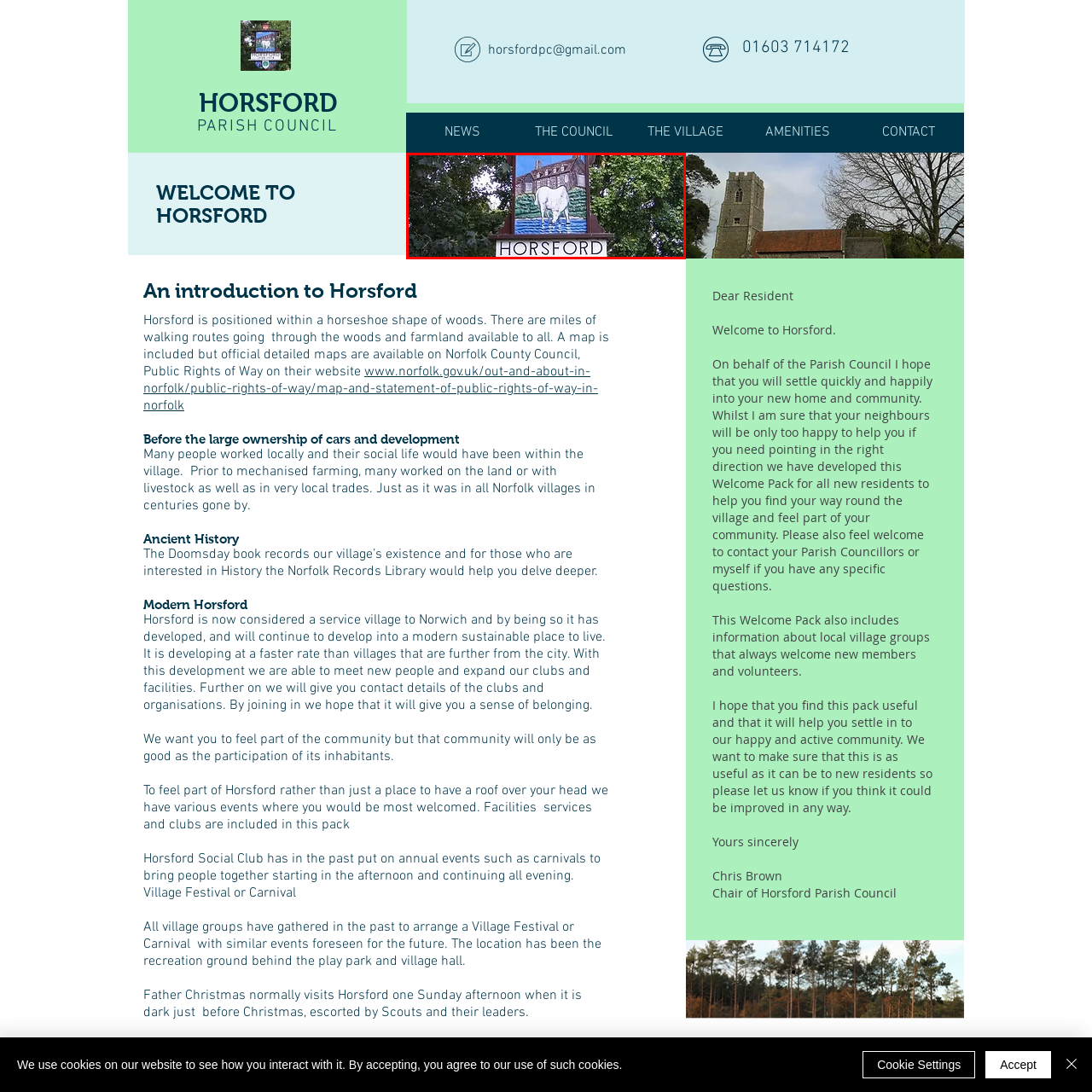Using the image highlighted in the red border, answer the following question concisely with a word or phrase:
What is written prominently on the village sign?

HORSFORD